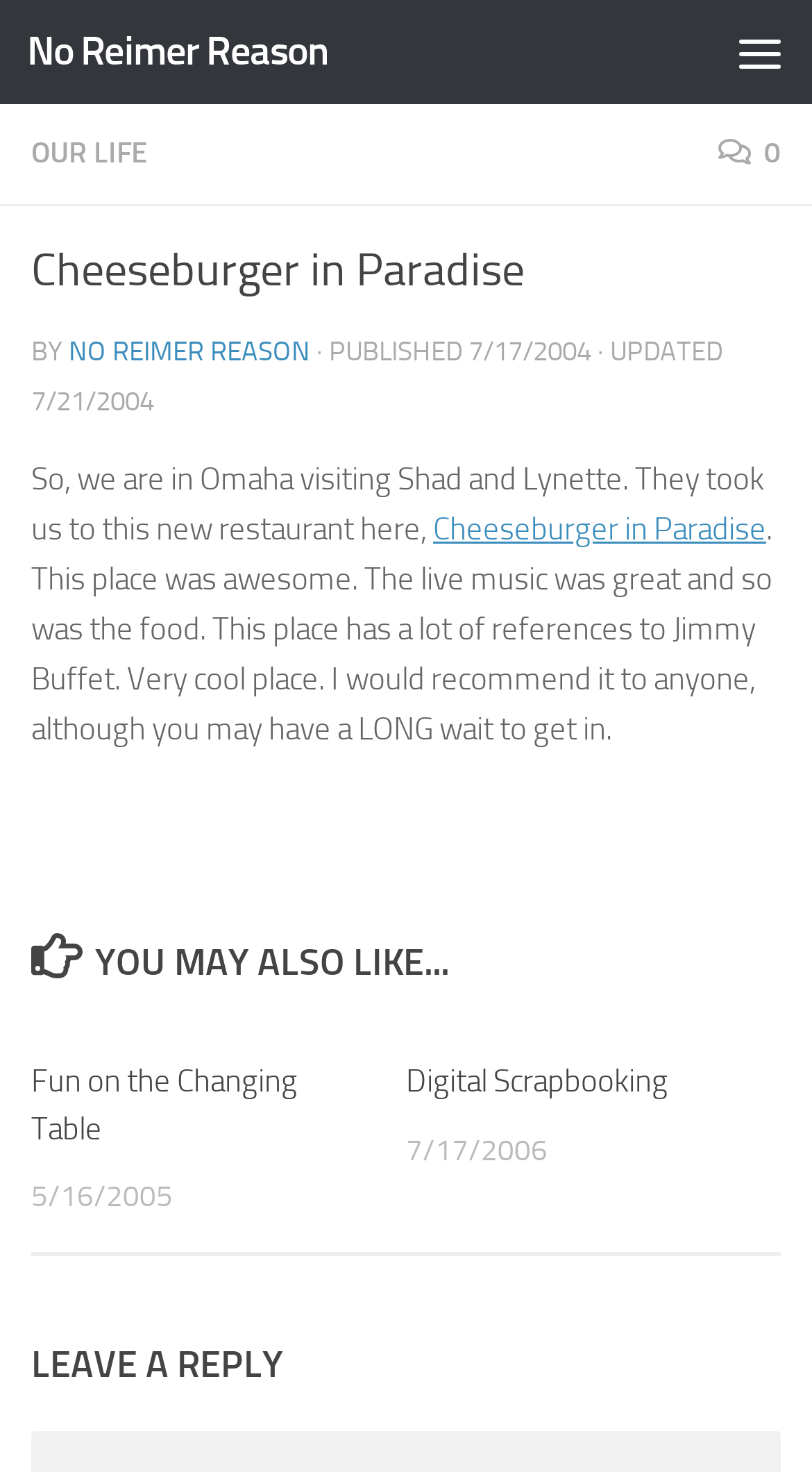Given the description of the UI element: "Cheeseburger in Paradise", predict the bounding box coordinates in the form of [left, top, right, bottom], with each value being a float between 0 and 1.

[0.533, 0.347, 0.944, 0.372]